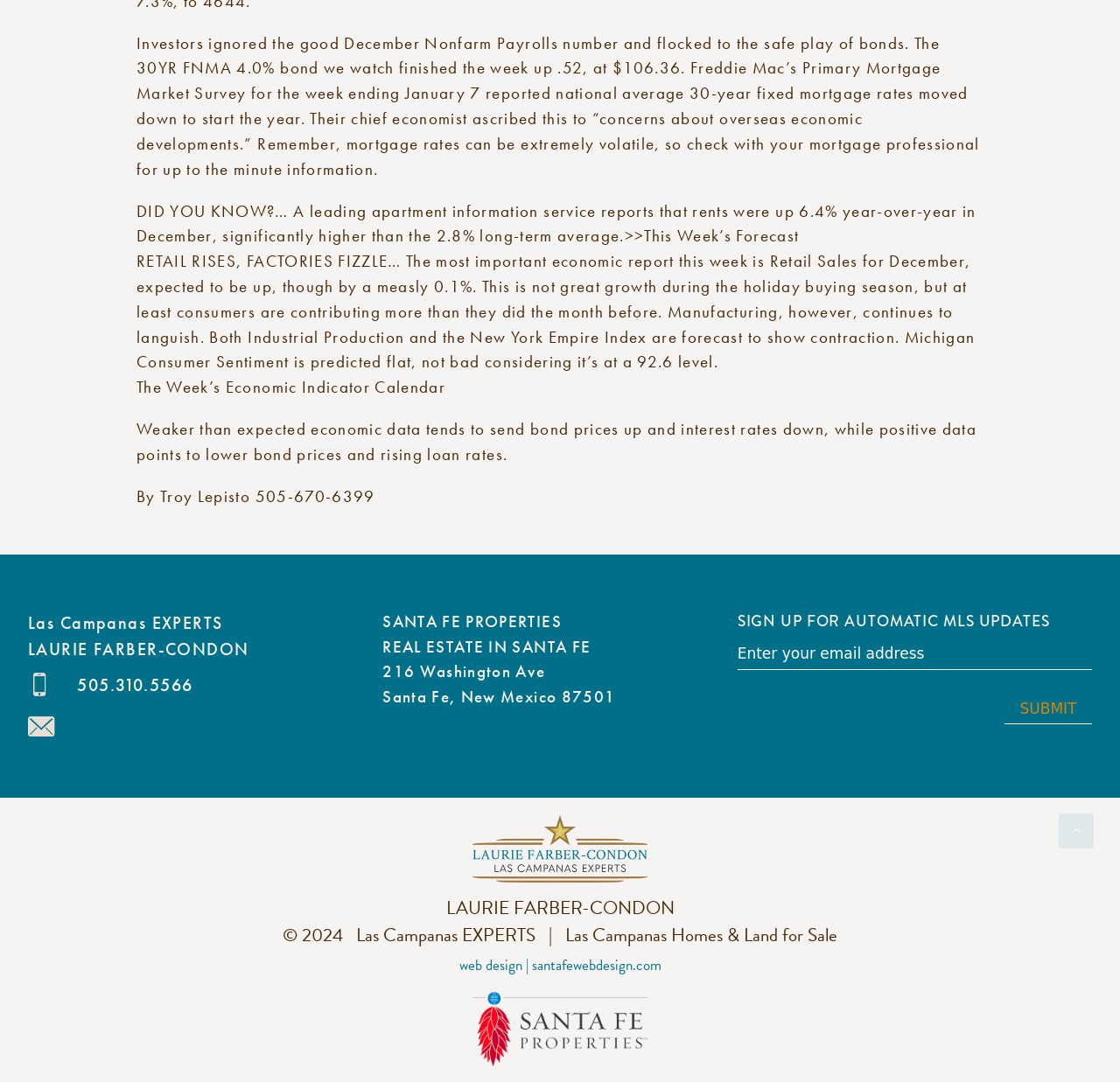What is the name of the real estate company?
Please interpret the details in the image and answer the question thoroughly.

The company name, Las Campanas EXPERTS, is mentioned in the top section of the webpage, along with the name of the expert, Laurie Farber-Condon.